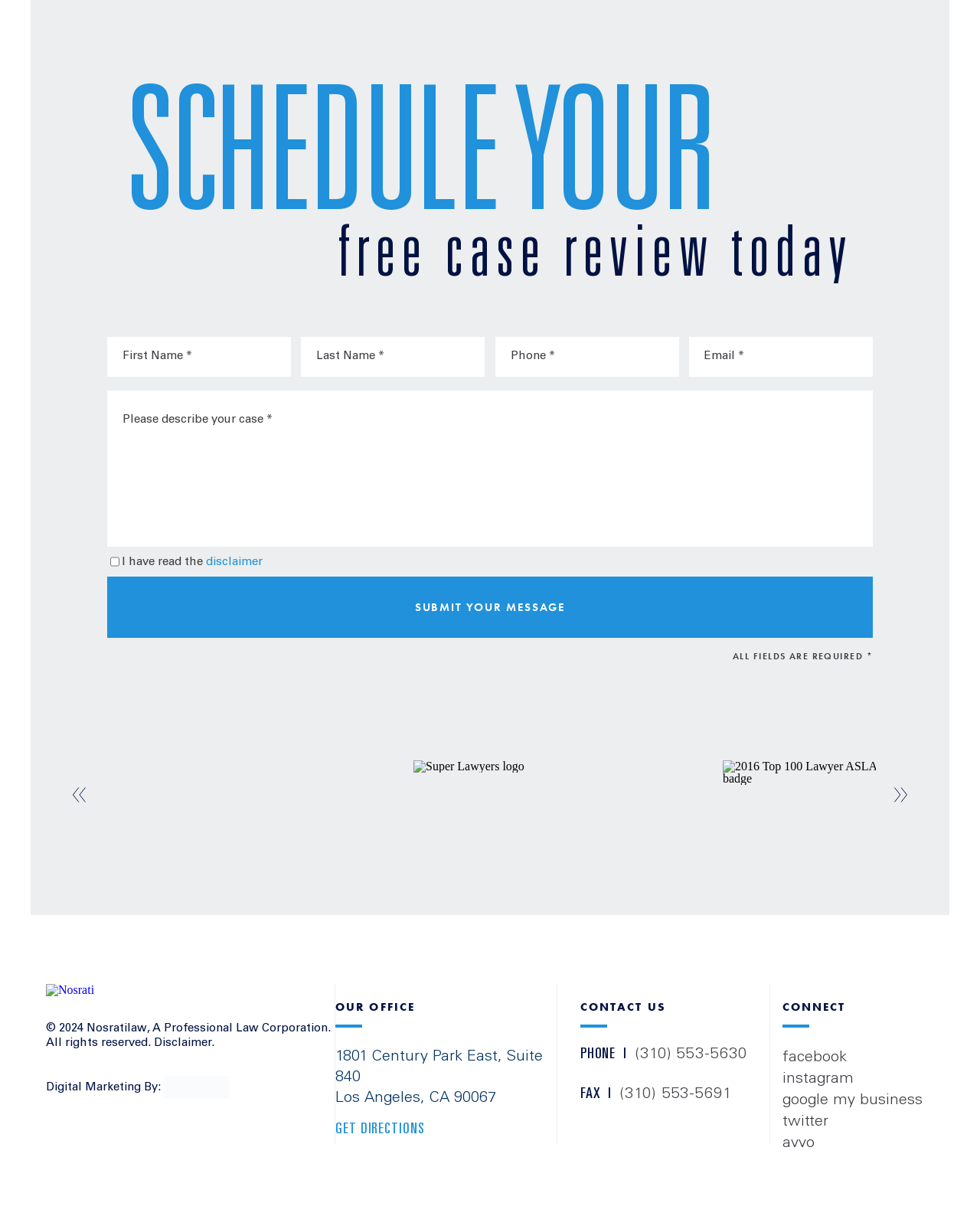Based on the image, provide a detailed and complete answer to the question: 
What is the address of the law office?

The address of the law office is mentioned in the 'OUR OFFICE' section of the webpage, where it says '1801 Century Park East, Suite 840, Los Angeles, CA 90067'. This indicates that the law office is located at this address.